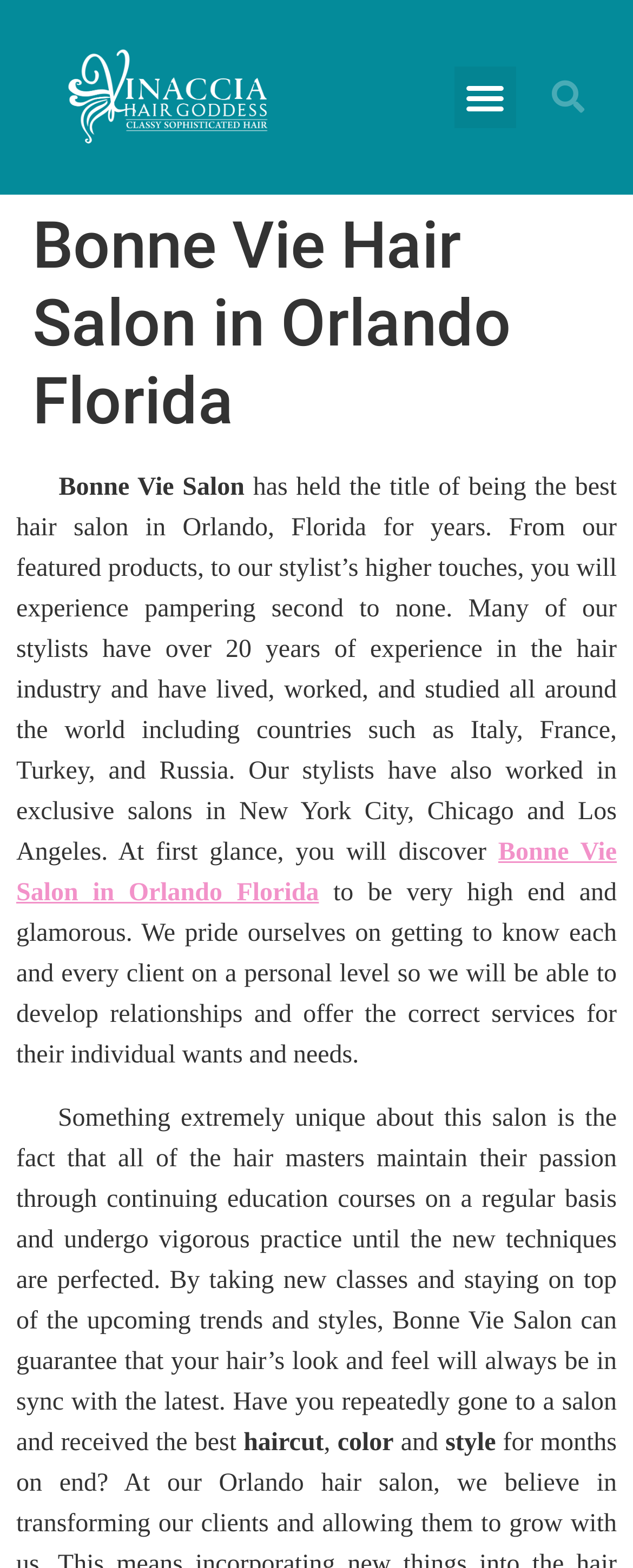What services does the salon offer?
Please describe in detail the information shown in the image to answer the question.

I found this information by reading the text at the bottom of the webpage, where it mentions 'haircut' and 'color' as services offered by the salon.